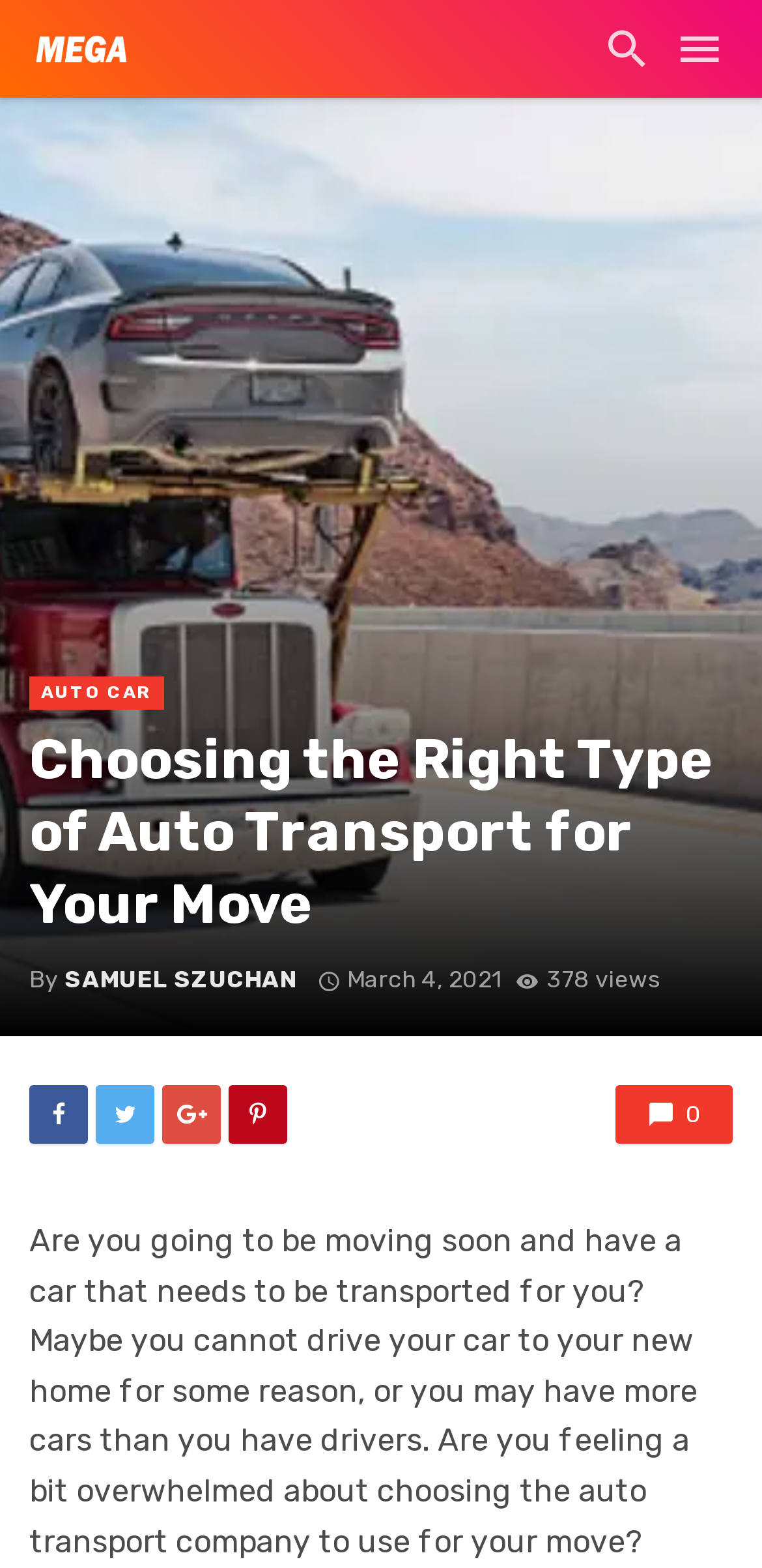Based on what you see in the screenshot, provide a thorough answer to this question: How many views does the article have?

I found the view count by looking at the text that says '378 views', which is usually an indicator of how many times an article has been viewed.